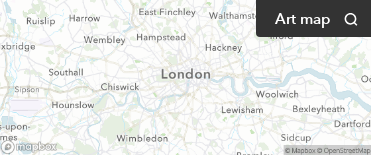Where is the map featured?
Provide a comprehensive and detailed answer to the question.

The map is prominently featured in the context of the 'Location map' link, implying that it is an integral part of the website's navigation system for visitors planning to attend art events in London.